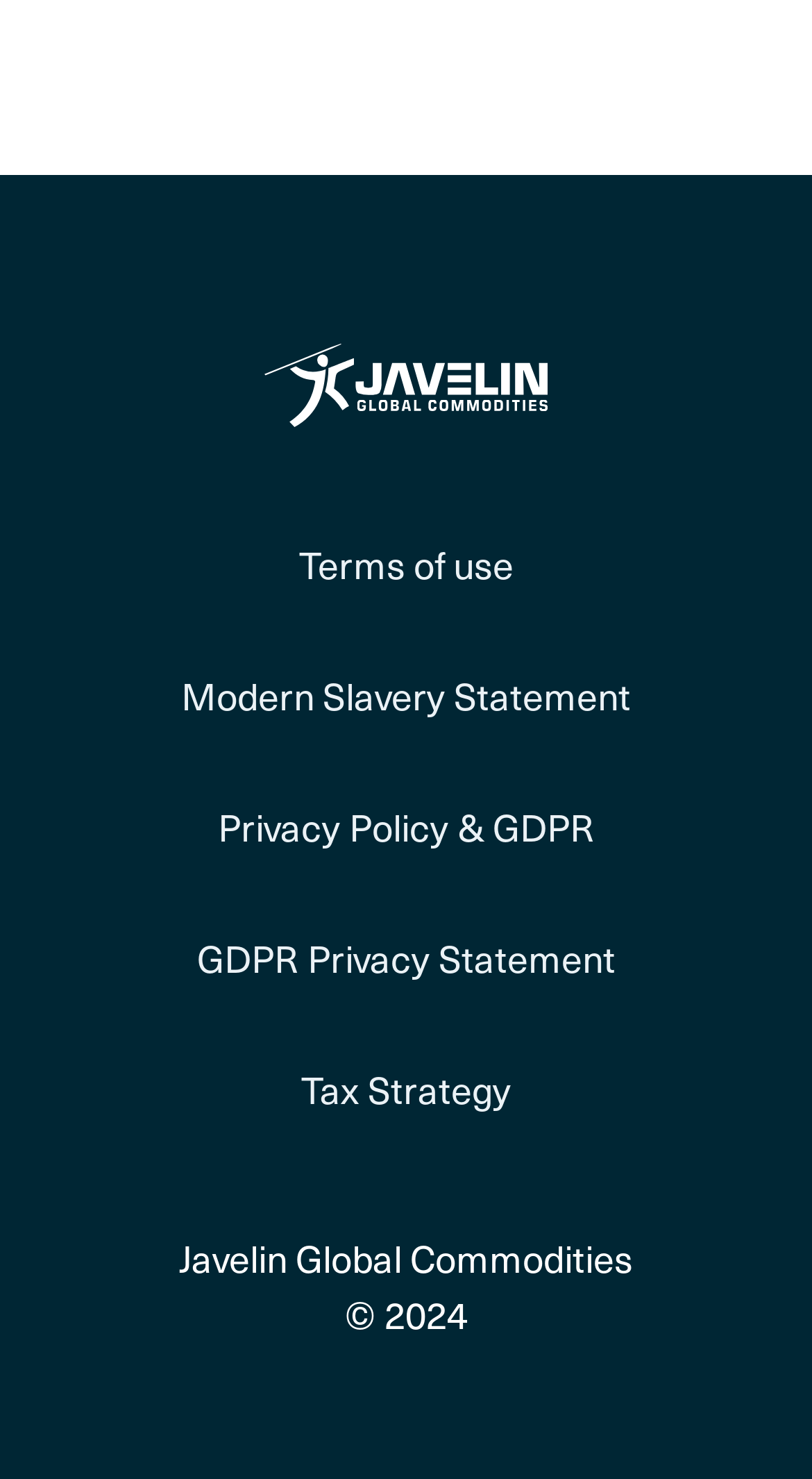Examine the image carefully and respond to the question with a detailed answer: 
What is the position of the 'Terms of use' link?

I compared the y1 and y2 coordinates of the link elements and found that the 'Terms of use' link has the smallest y1 and y2 values, indicating that it is located at the top-left of the other links.